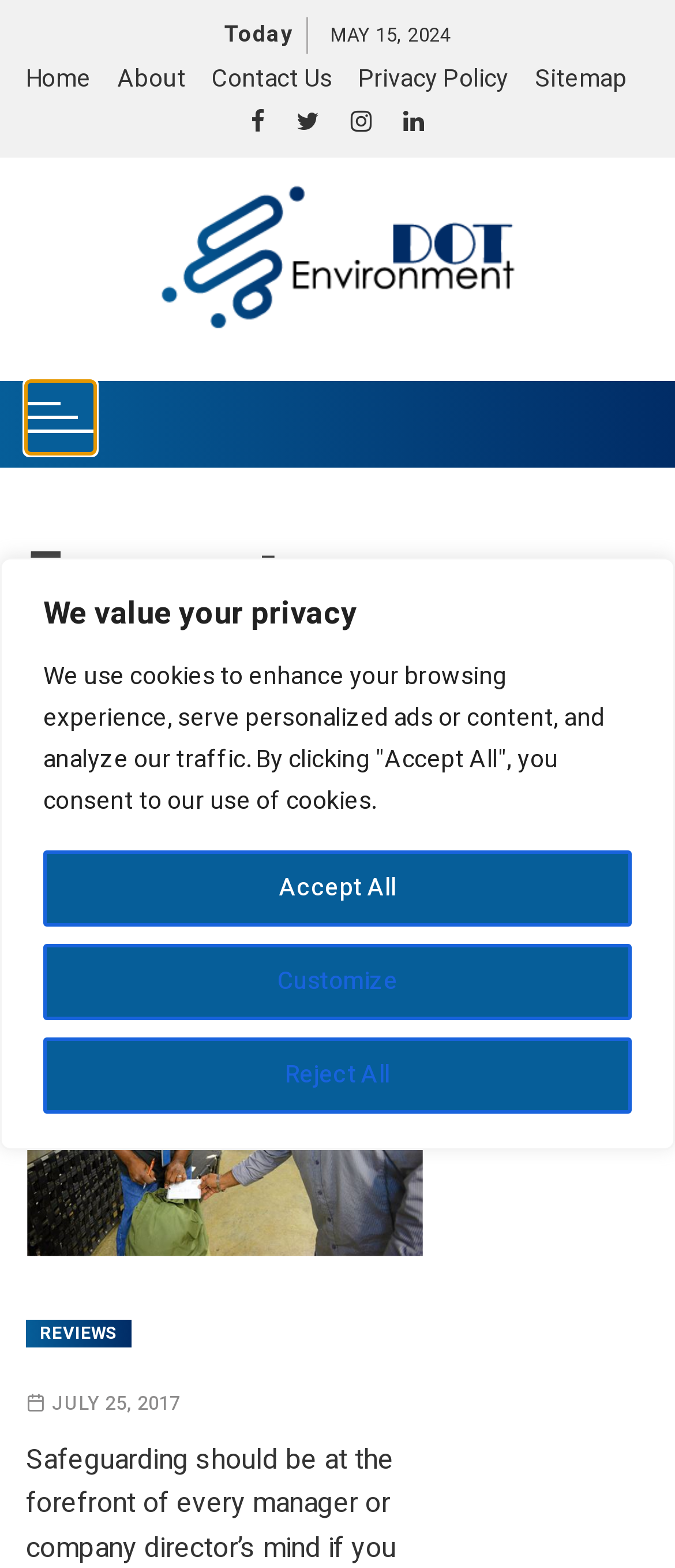Please determine the bounding box coordinates for the element that should be clicked to follow these instructions: "go to home page".

[0.038, 0.038, 0.135, 0.061]